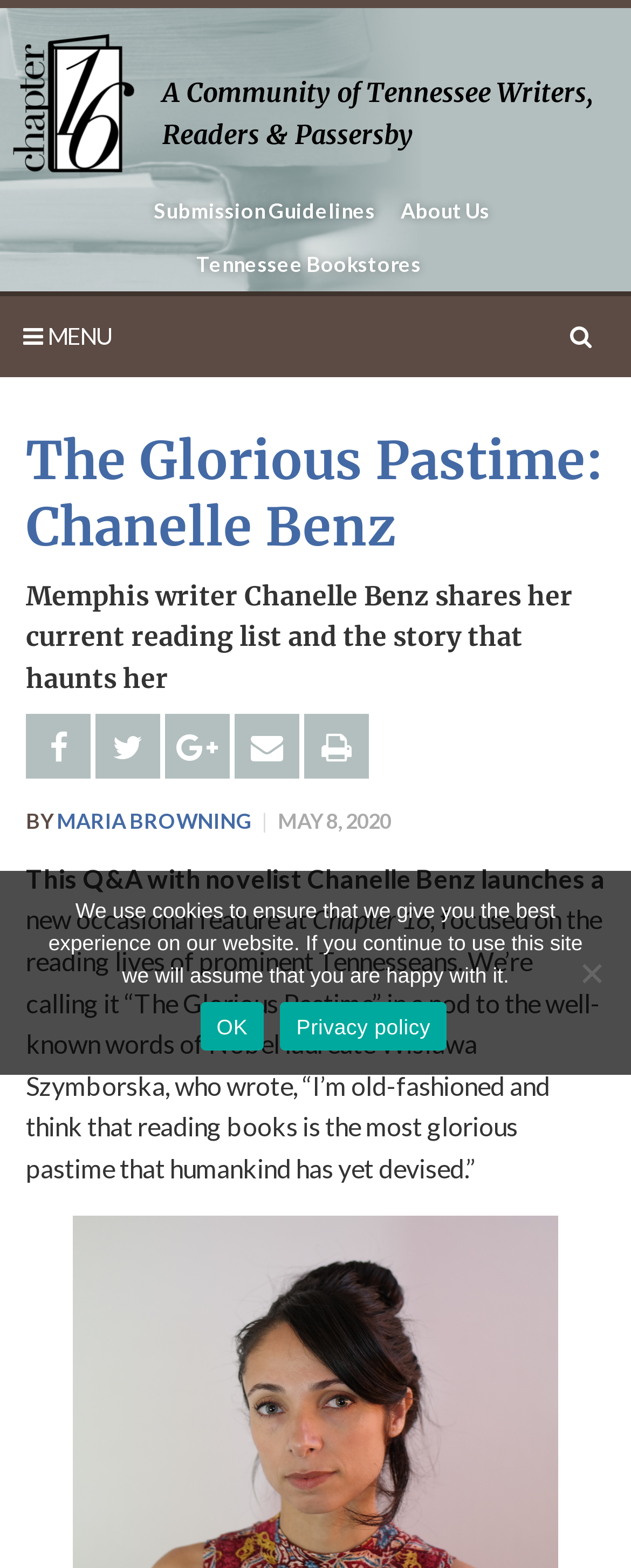Can you find the bounding box coordinates of the area I should click to execute the following instruction: "Open the MENU"?

[0.0, 0.189, 0.85, 0.24]